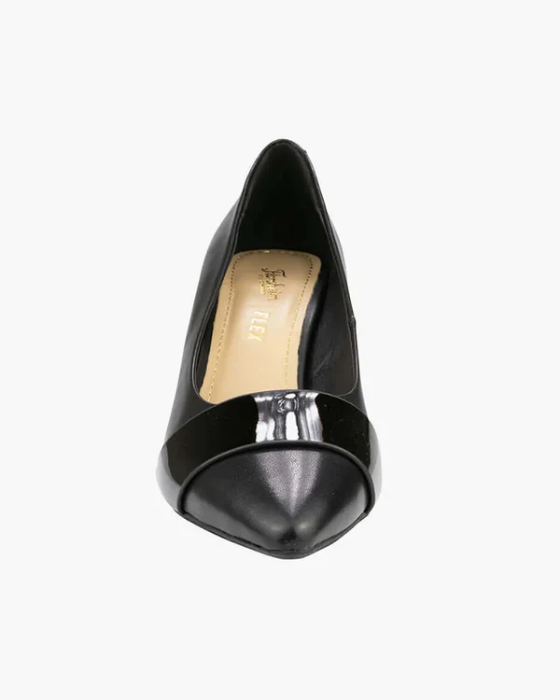Refer to the image and provide an in-depth answer to the question: 
What type of material is used for the pumps' exterior?

The caption describes the pumps as having a 'sleek black leather exterior', which implies that the material used for the exterior of the pumps is leather.